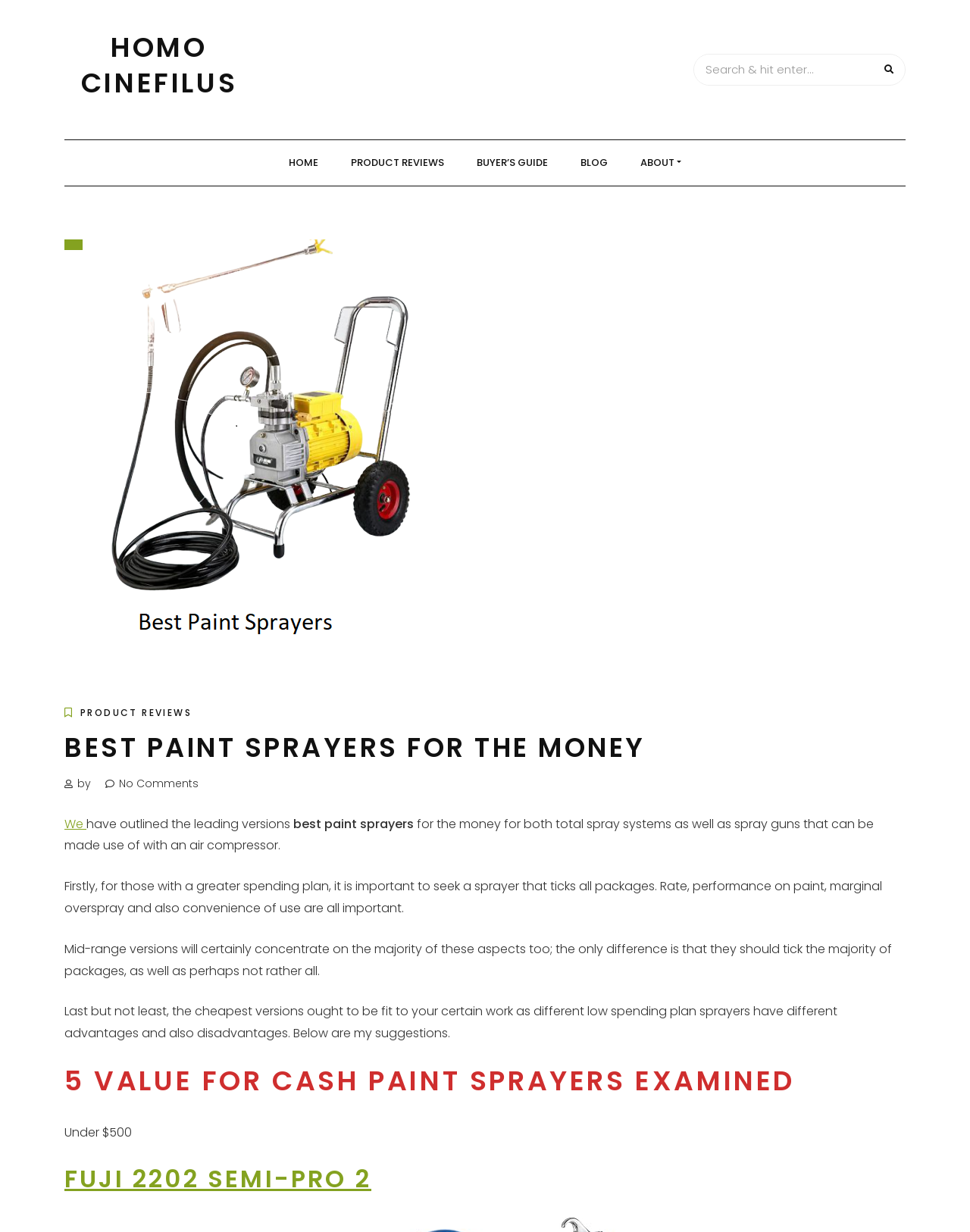Find the bounding box coordinates for the area you need to click to carry out the instruction: "Read the product reviews". The coordinates should be four float numbers between 0 and 1, indicated as [left, top, right, bottom].

[0.346, 0.114, 0.473, 0.15]